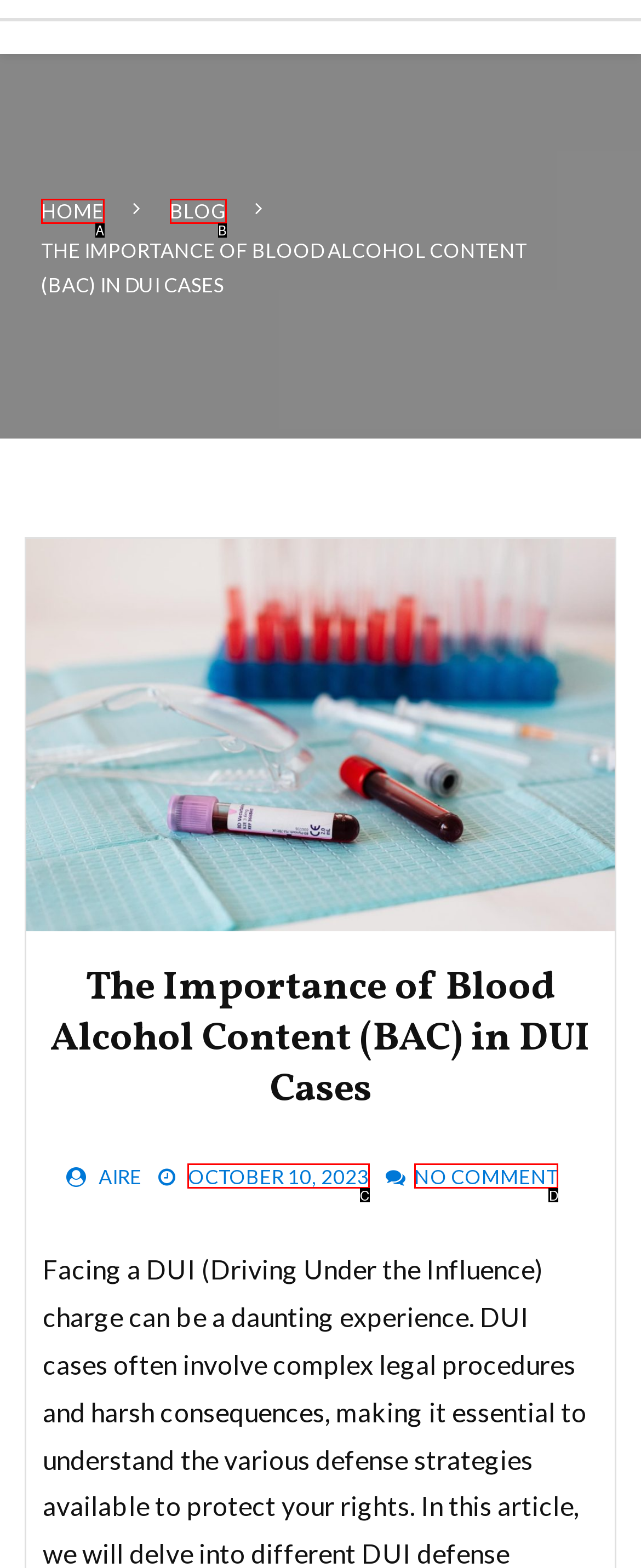Match the following description to the correct HTML element: October 10, 2023January 16, 2024 Indicate your choice by providing the letter.

C